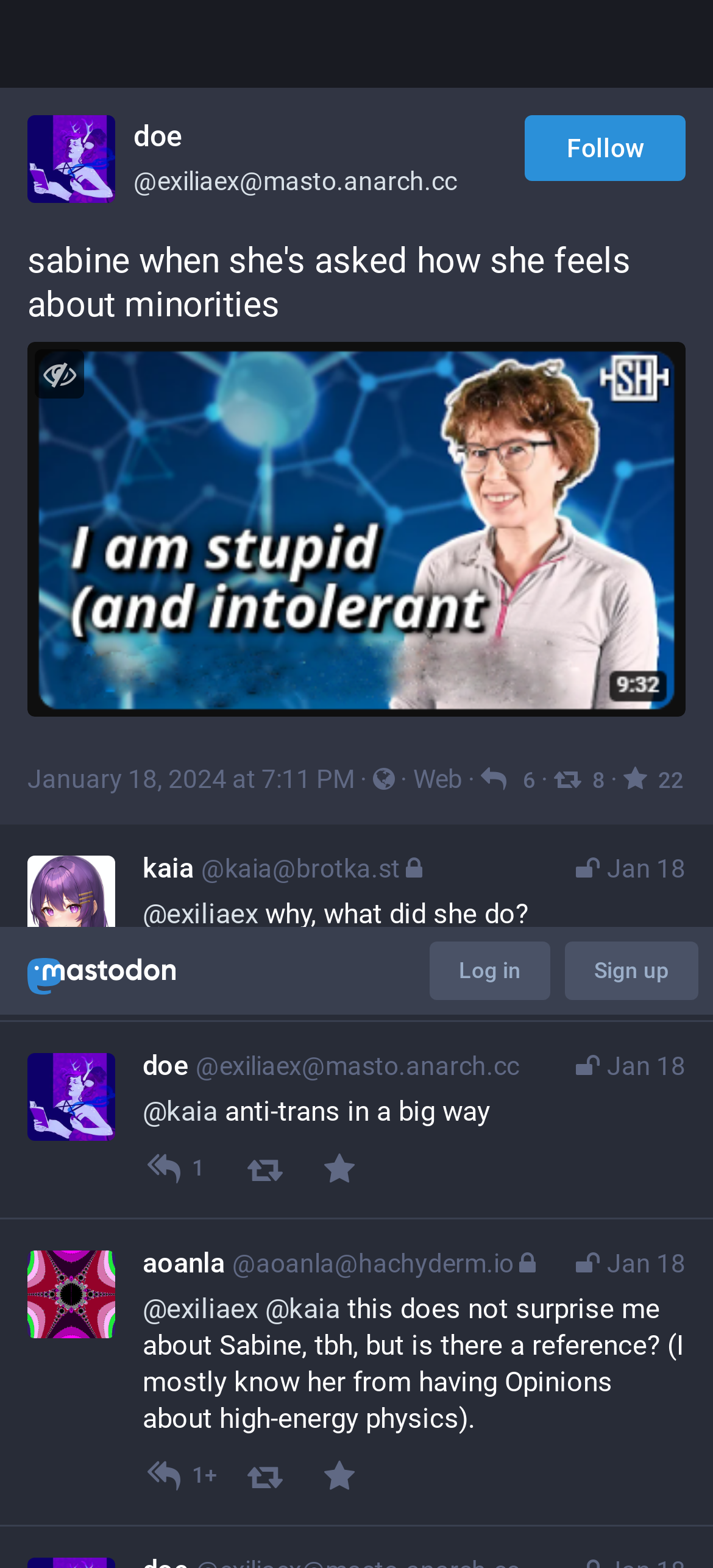Can you show the bounding box coordinates of the region to click on to complete the task described in the instruction: "Click on the 'Log in' link"?

[0.603, 0.009, 0.772, 0.047]